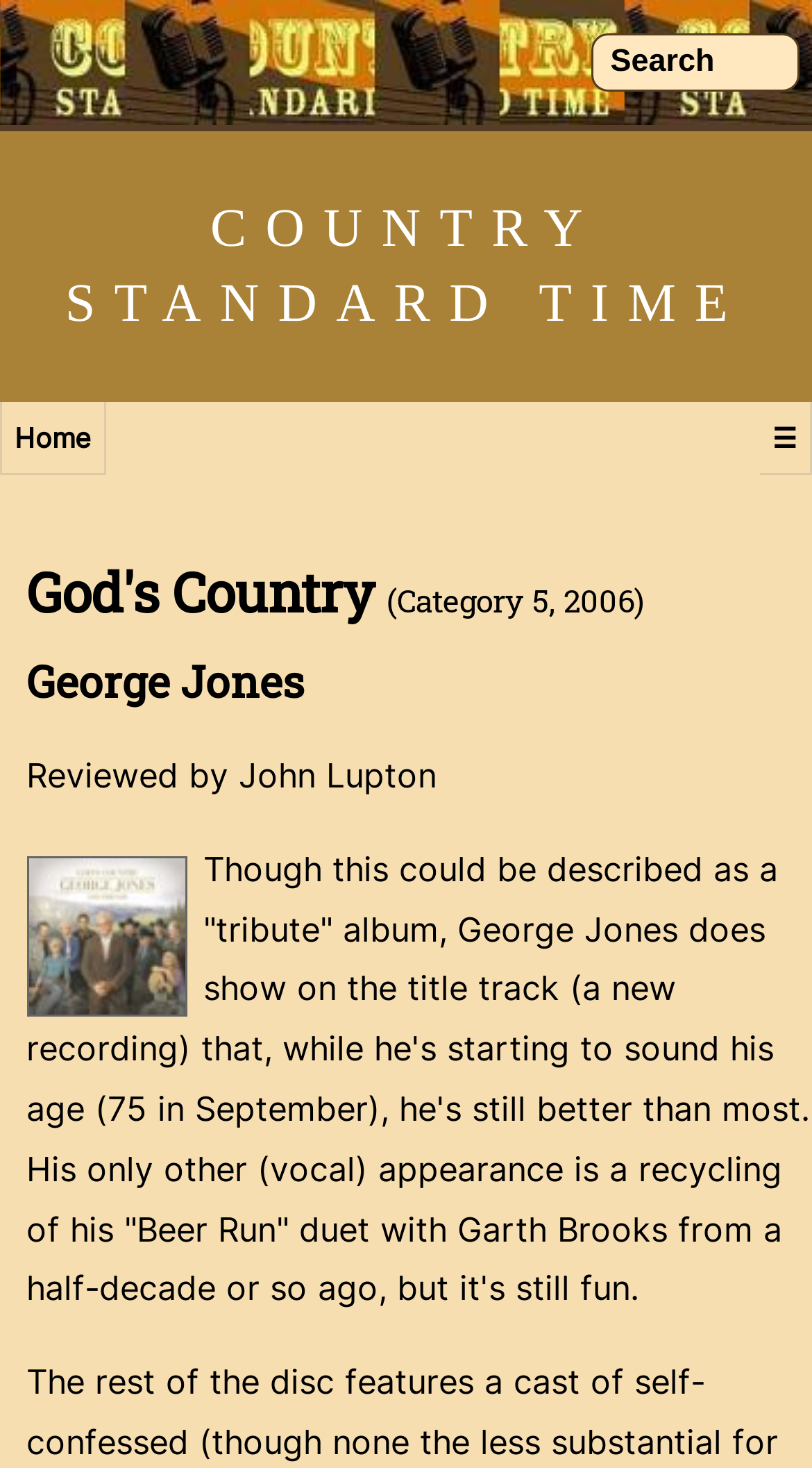Please find the bounding box coordinates in the format (top-left x, top-left y, bottom-right x, bottom-right y) for the given element description. Ensure the coordinates are floating point numbers between 0 and 1. Description: input value=" Search" name="q" value="Search"

[0.728, 0.023, 0.985, 0.062]